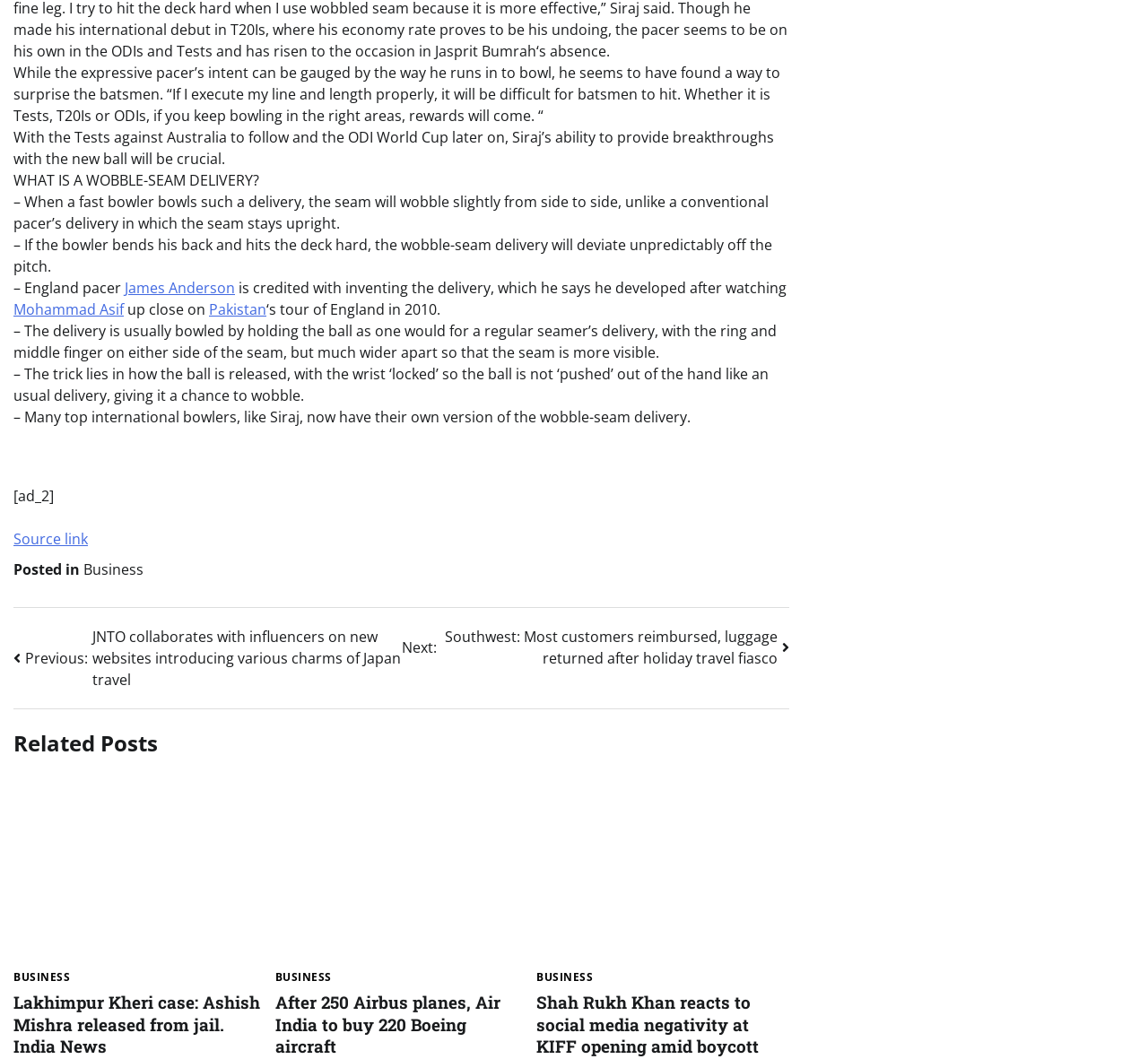Please provide a comprehensive answer to the question below using the information from the image: Who is Jasprit Bumrah?

The webpage mentions Jasprit Bumrah's name at the top, indicating that he is a cricketer, and the context of the article is about cricket.